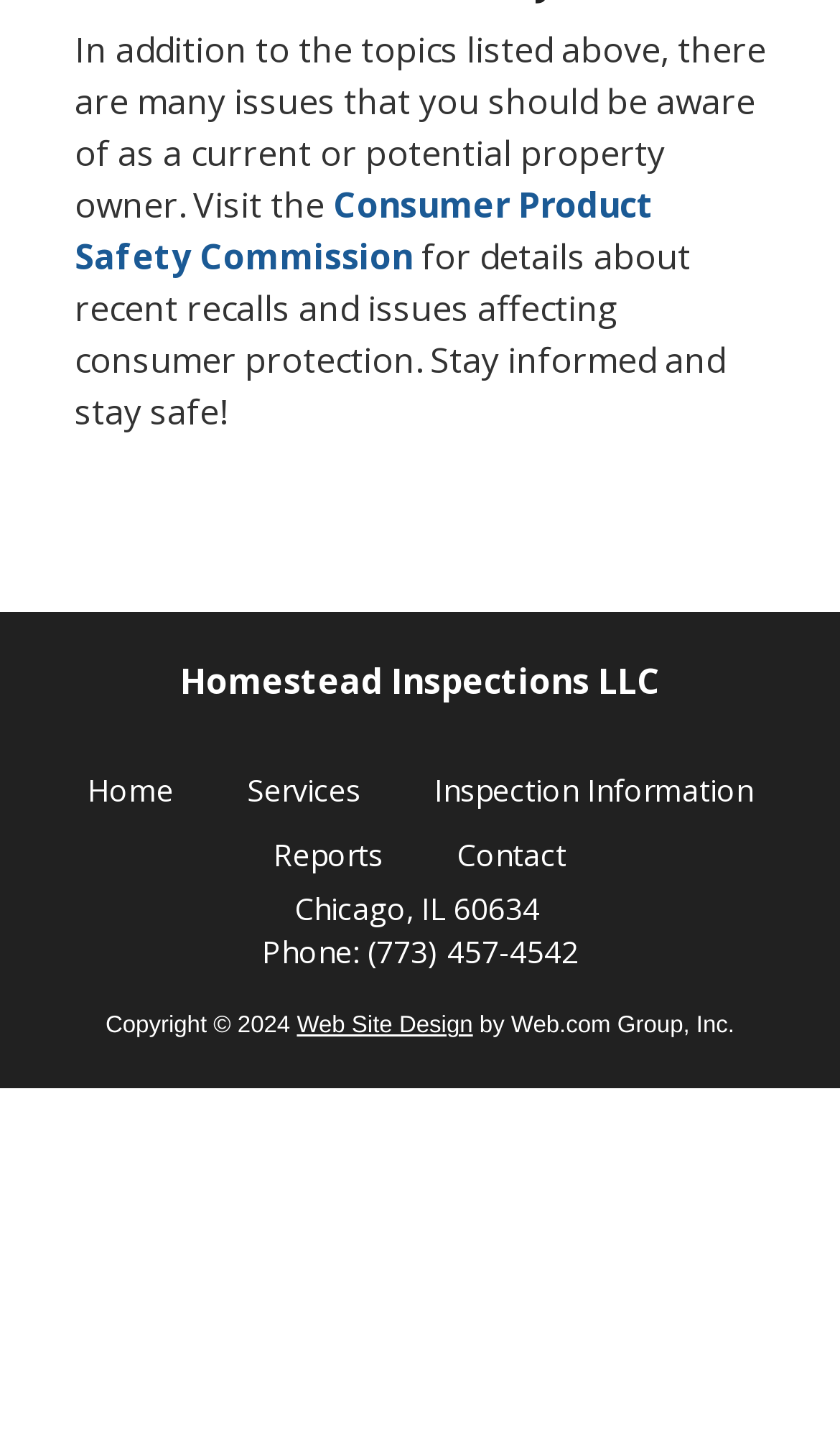What is the purpose of visiting the Consumer Product Safety Commission website?
Using the screenshot, give a one-word or short phrase answer.

To get details about recent recalls and issues affecting consumer protection